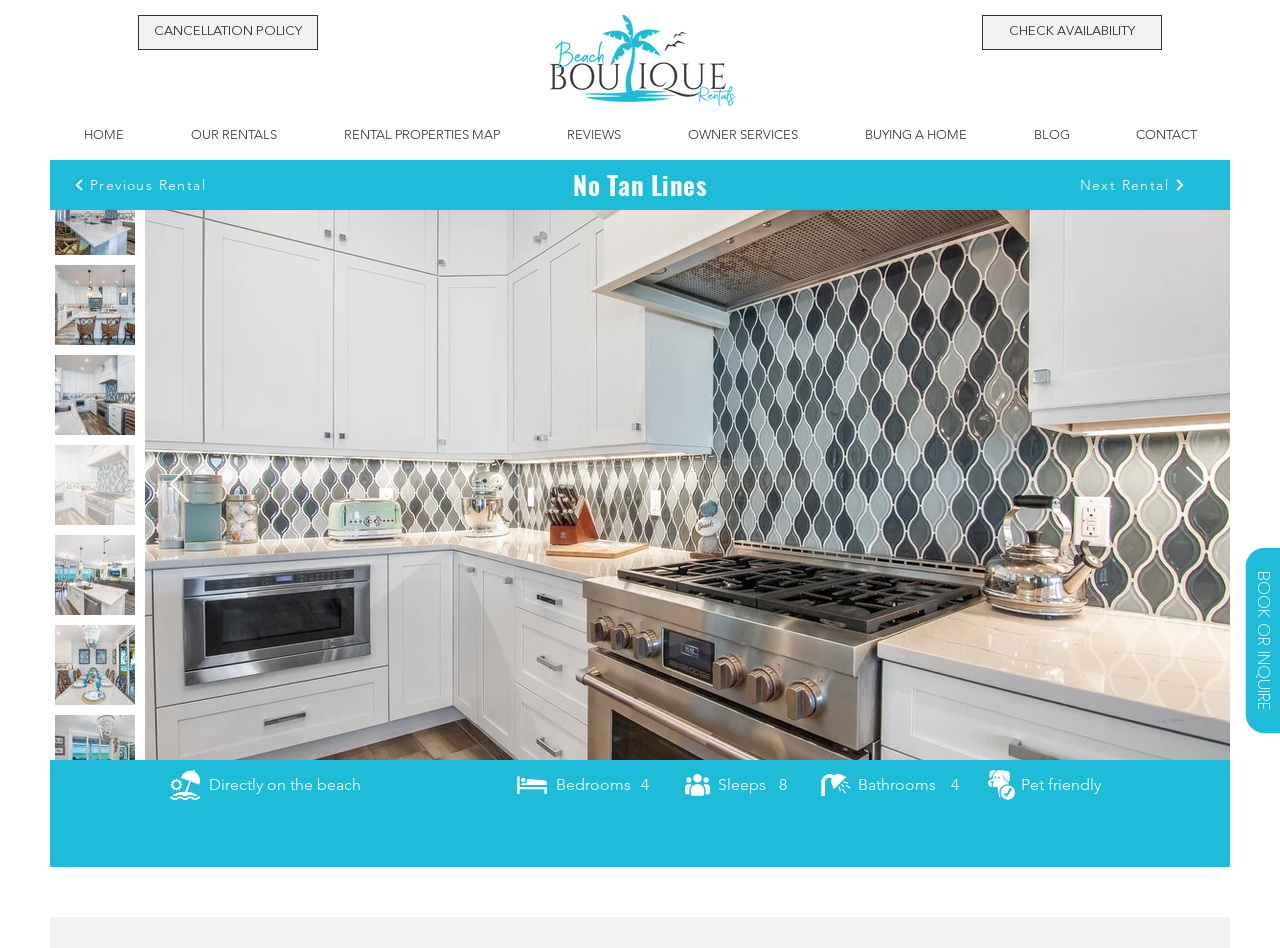Use a single word or phrase to answer this question: 
How many bedrooms does the rental property have?

4